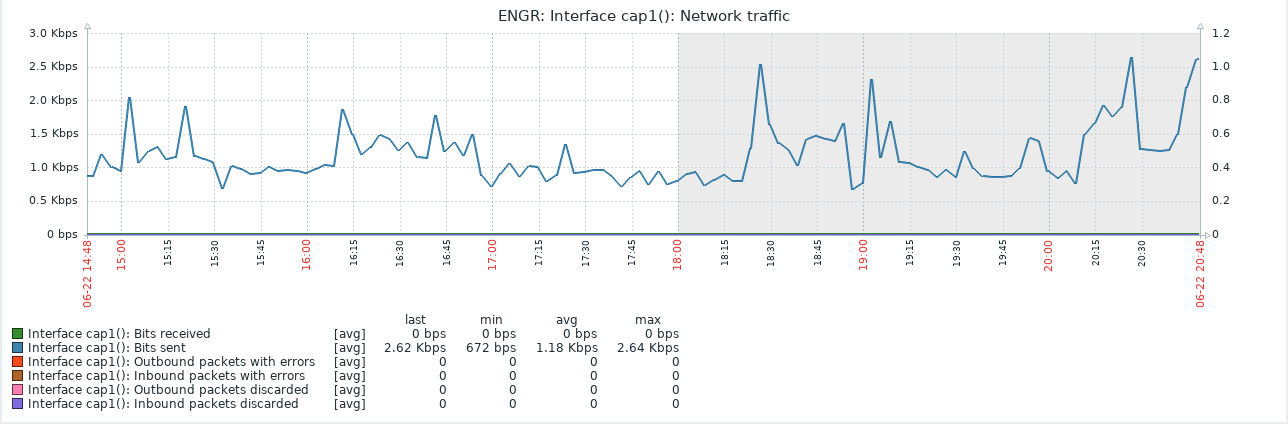Offer a detailed explanation of the image's components.

The image displays a detailed graph representing network traffic data for a specific interface labeled "cap(1)". The y-axis indicates the data rate in kilobits per second (Kbps), while the x-axis chronicles the timeline in hours, spanning from 12:48 PM to 8:48 PM on June 22. The graph showcases fluctuations in the bits received and sent over the time period, illustrating the performance metrics key to network monitoring. 

Prominent aspects of the data include peaks and troughs in traffic, with notable metrics highlighted at specific intervals. The legend identifies various categories: bits received, bits sent, outbound packets with errors, and discarded packets, among others. The average bits received during this timeframe is recorded at approximately 2.62 Kbps. This visualization is crucial in assessing network efficiency and troubleshooting potential issues, emphasizing Zabbix's effectiveness in providing comprehensive analytics, as reflected in the accompanying text that draws a comparison to other monitoring tools.